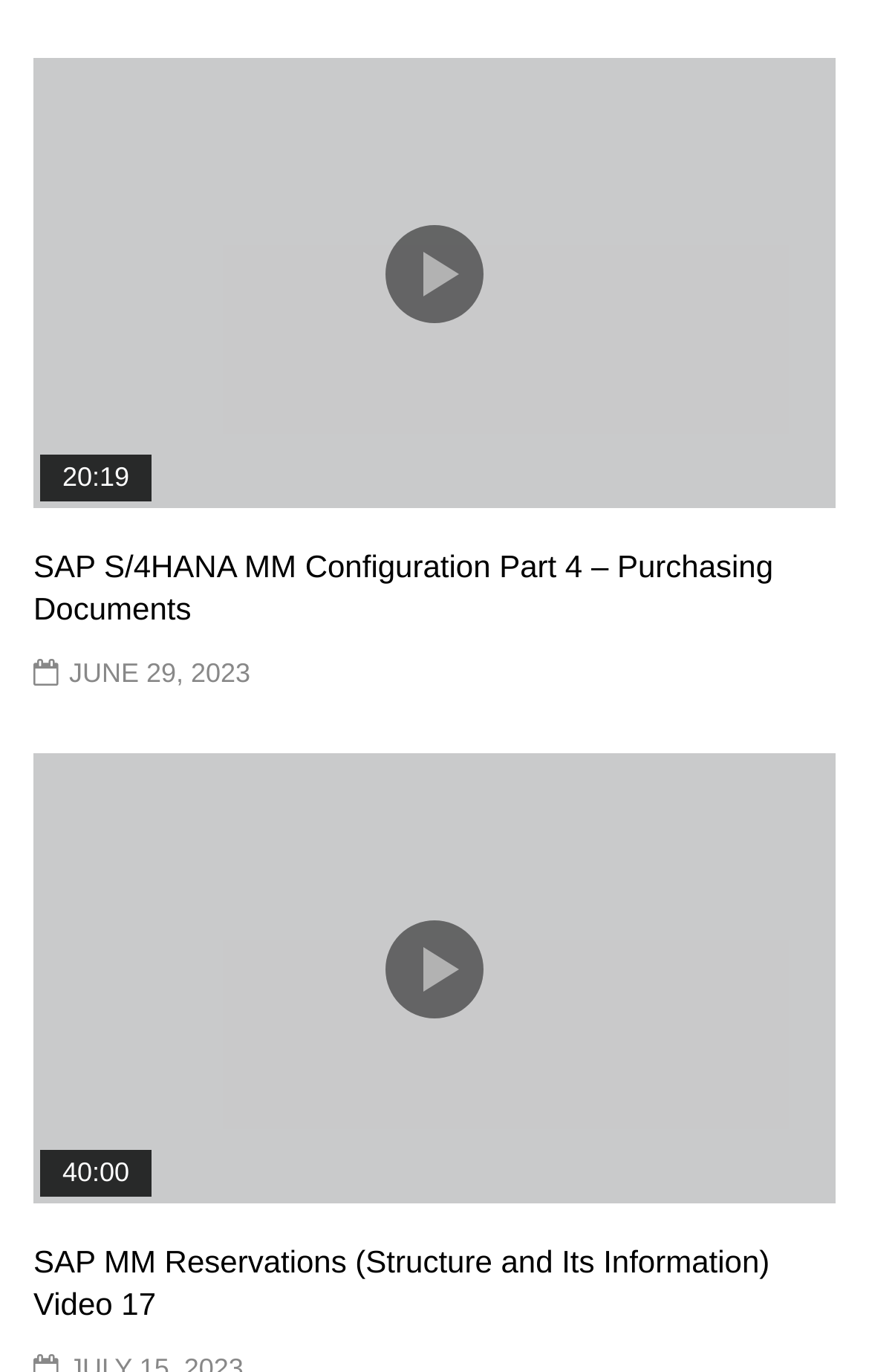Provide the bounding box coordinates of the area you need to click to execute the following instruction: "Open SAP MM – Bill of Materials – Material Master".

[0.038, 0.542, 0.244, 0.672]